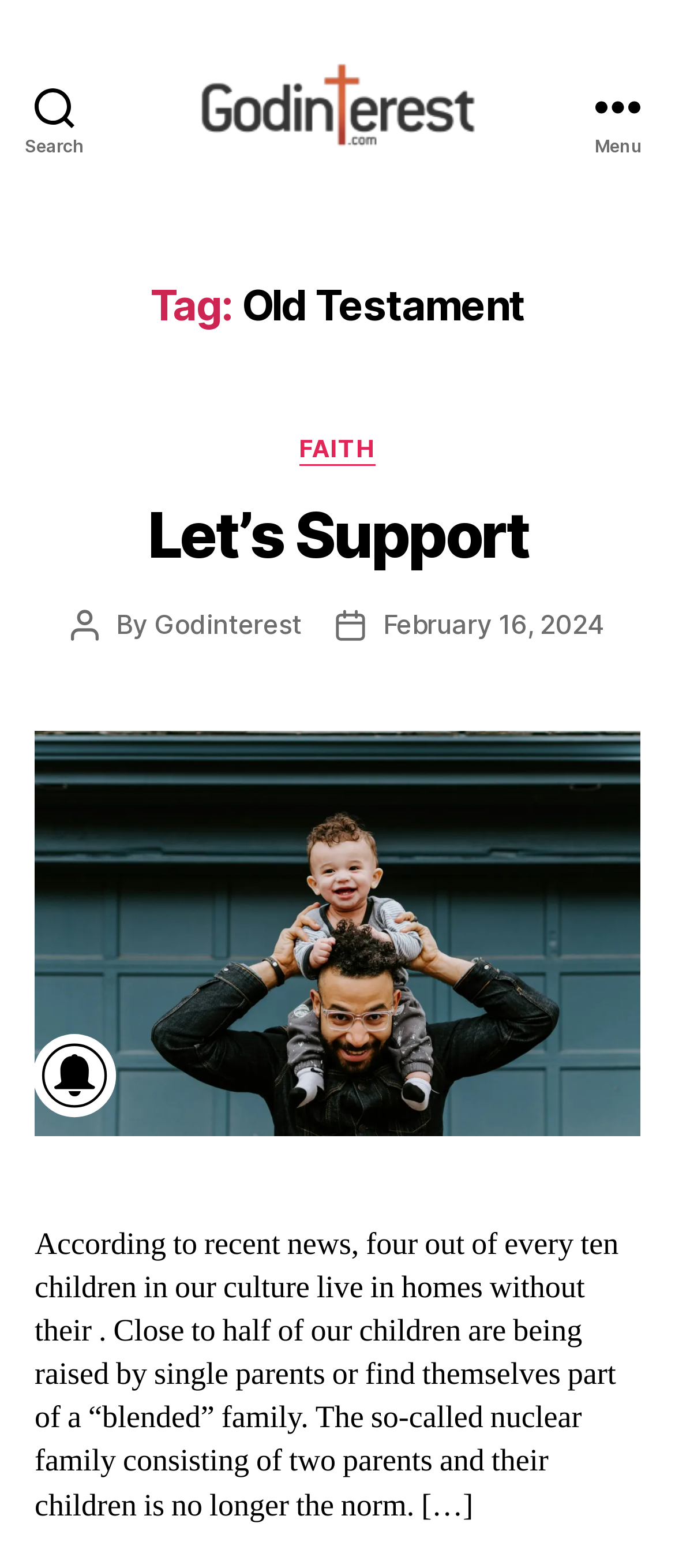When was the current article published?
Answer the question in a detailed and comprehensive manner.

The publication date of the current article can be found in the middle section of the webpage, where it says 'Post date' and lists 'February 16, 2024' as the date.